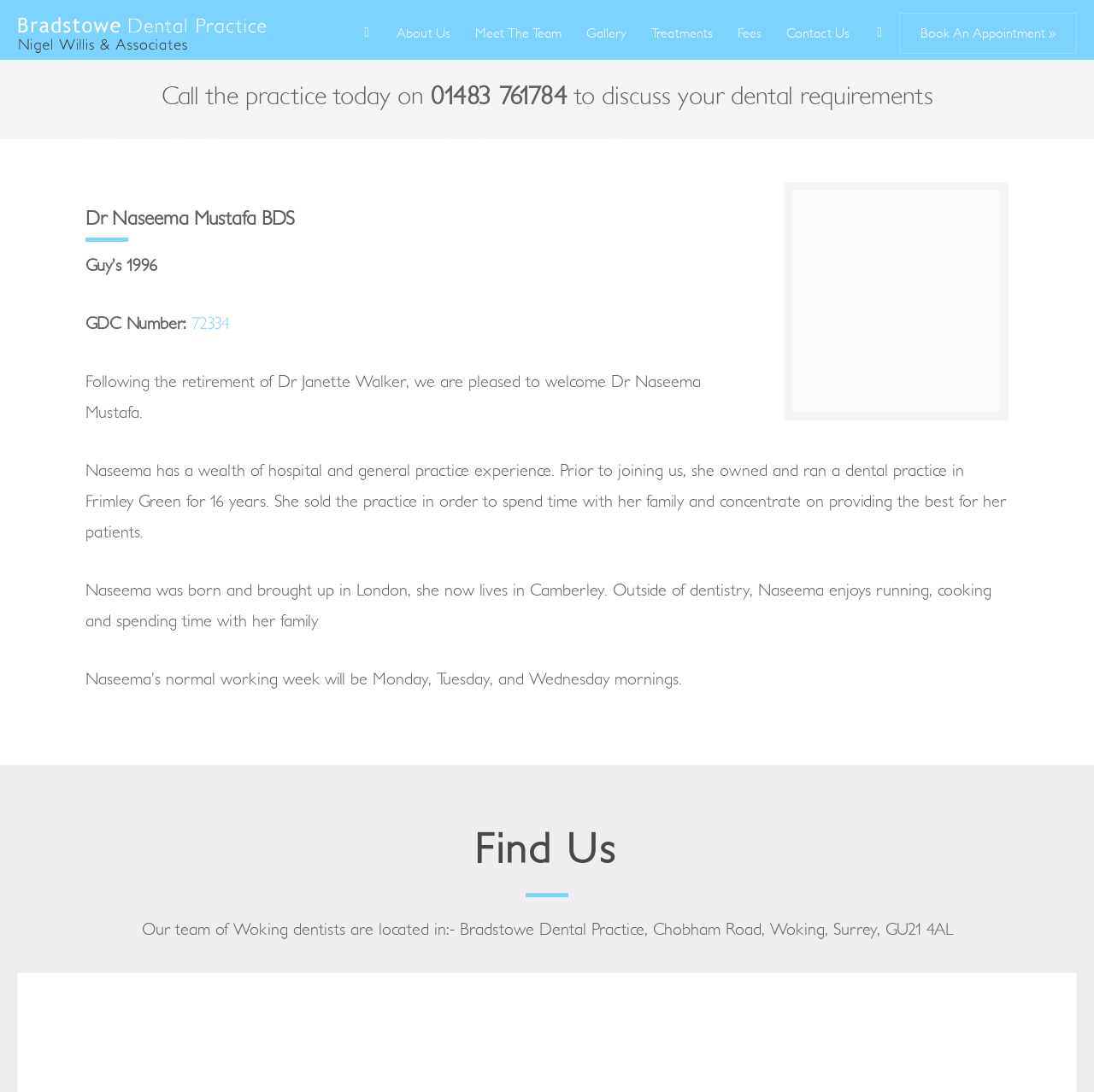What is the address of Bradstowe Dental Practice?
Look at the webpage screenshot and answer the question with a detailed explanation.

The address of Bradstowe Dental Practice is mentioned in the text 'Our team of Woking dentists are located in:- Bradstowe Dental Practice, Chobham Road, Woking, Surrey, GU21 4AL'.